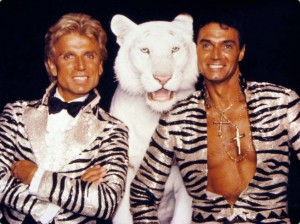Describe in detail everything you see in the image.

The image captures the iconic illusionists Siegfried and Roy, renowned for their extravagant magic performances that blended thrilling illusions with exotic animals. Adorned in striking, matching tiger-striped outfits, they stand confidently beside a majestic white tiger, which is a symbol of their elaborate stage shows. The duo's charismatic expressions and theatrical attire encapsulate the glitz and glamour of their performances, reflecting their status as pop culture icons in American entertainment. Their act, noted for its unique combination of magic and animal companionship, has left a lasting legacy in the world of stage entertainment, showcasing their deep bond with the creatures they worked alongside.